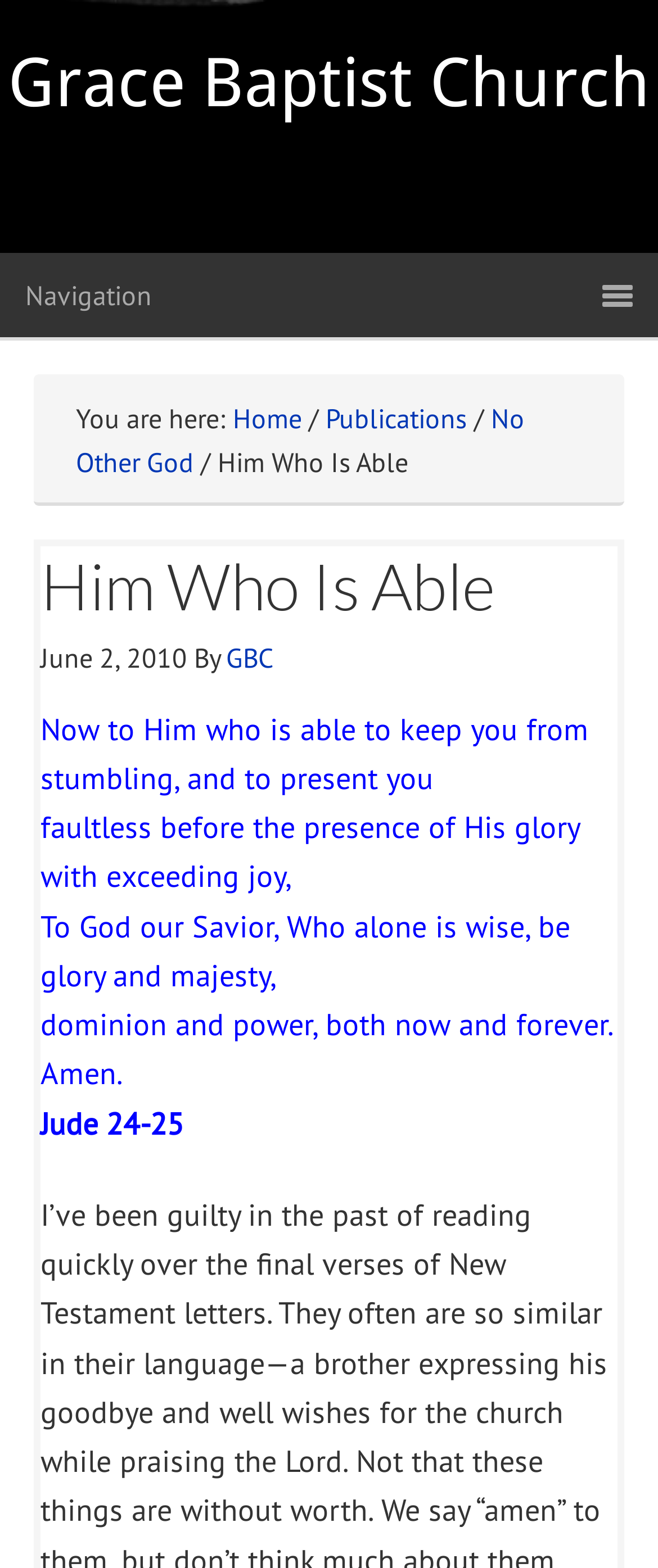Provide a brief response to the question using a single word or phrase: 
What is the date of the current article?

June 2, 2010